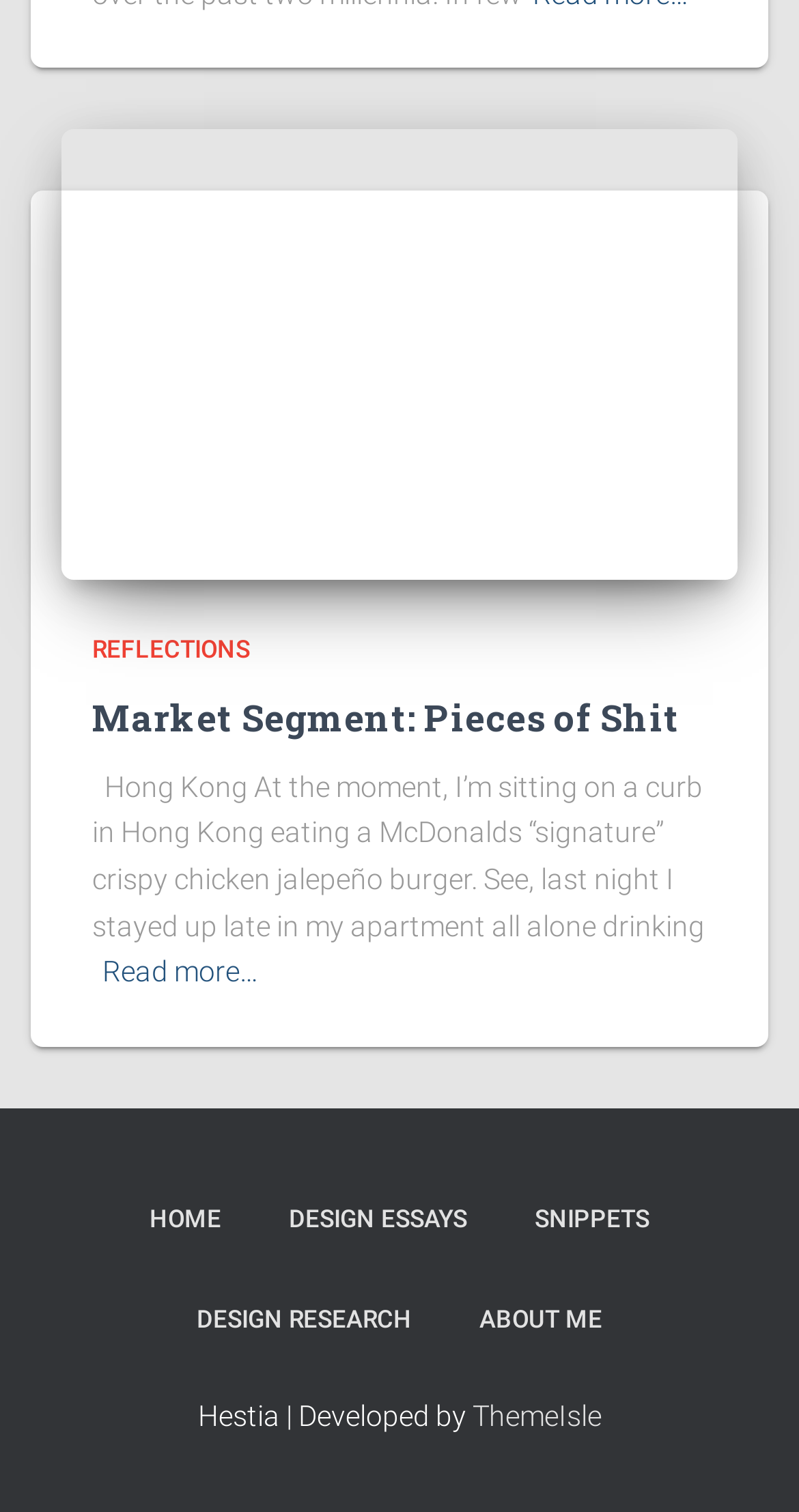What is the title of the first article?
Answer the question with detailed information derived from the image.

The first article's title is 'REFLECTIONS', which is indicated by the heading element with the bounding box coordinates [0.115, 0.418, 0.885, 0.444].